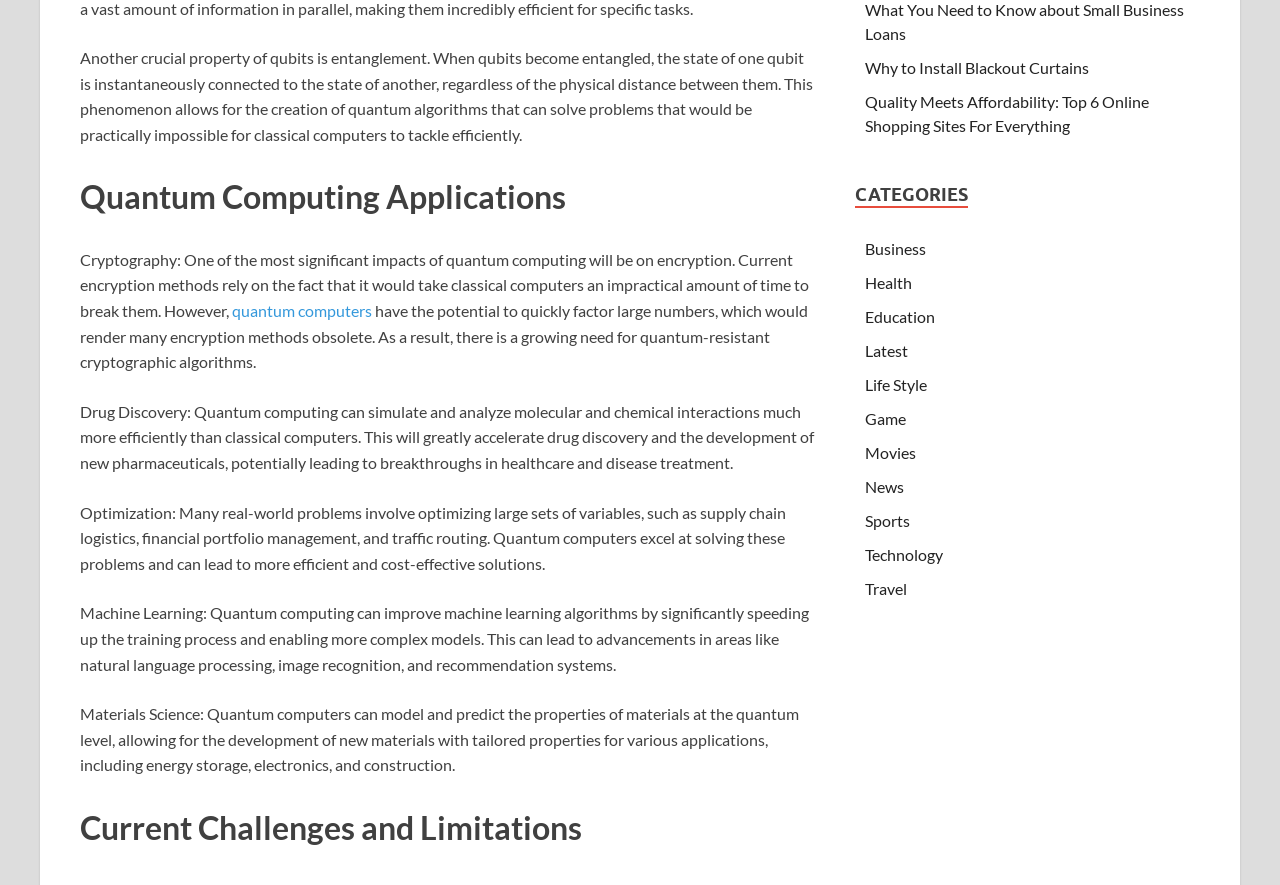How many categories are listed on the webpage?
Please analyze the image and answer the question with as much detail as possible.

The webpage lists 11 categories, namely Business, Health, Education, Latest, Life Style, Game, Movies, News, Sports, Technology, and Travel.